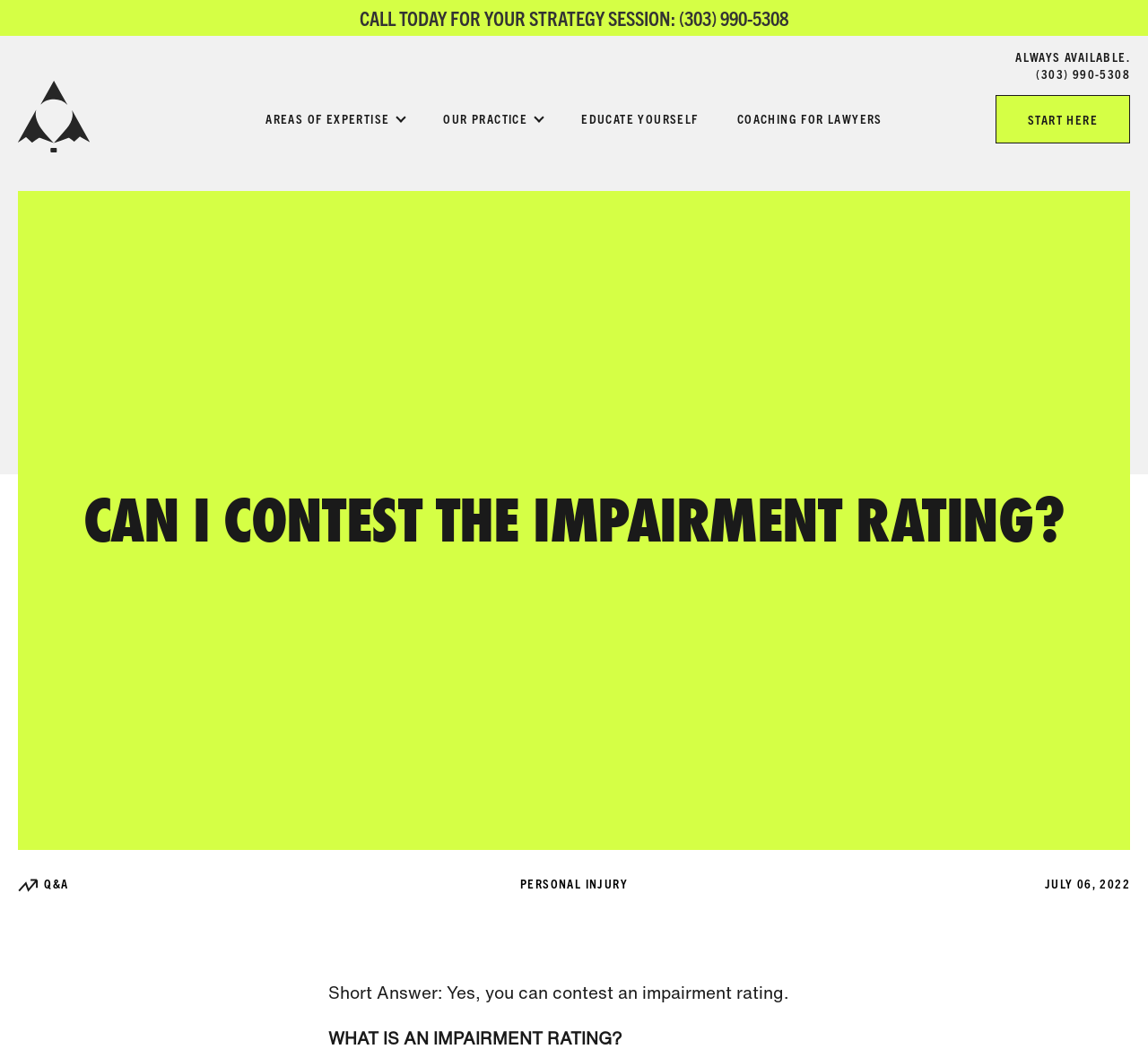Provide the bounding box coordinates of the HTML element described by the text: "parent_node: Search name="s"". The coordinates should be in the format [left, top, right, bottom] with values between 0 and 1.

None